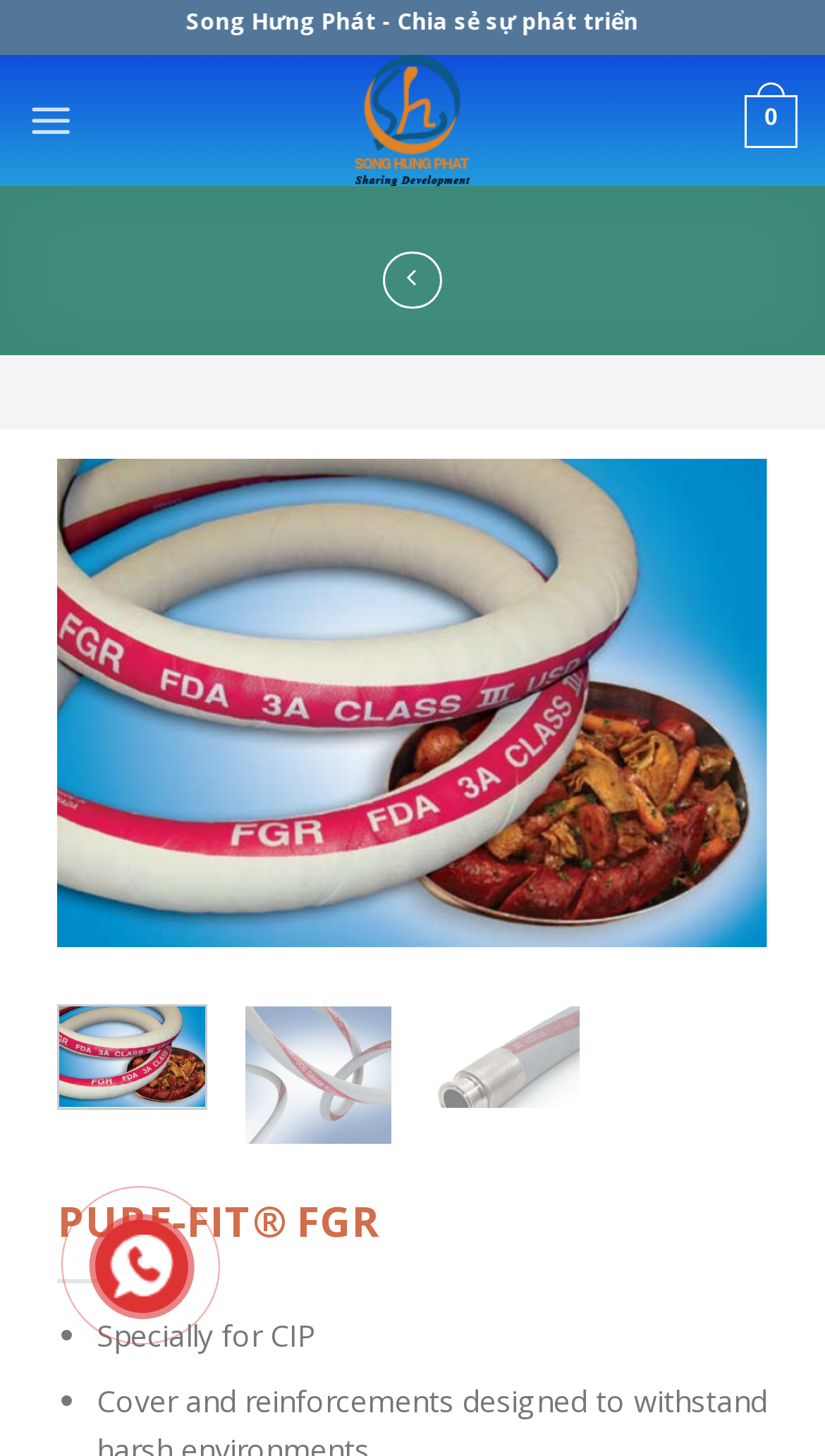Answer in one word or a short phrase: 
What is the direction of the arrow in the button?

Left